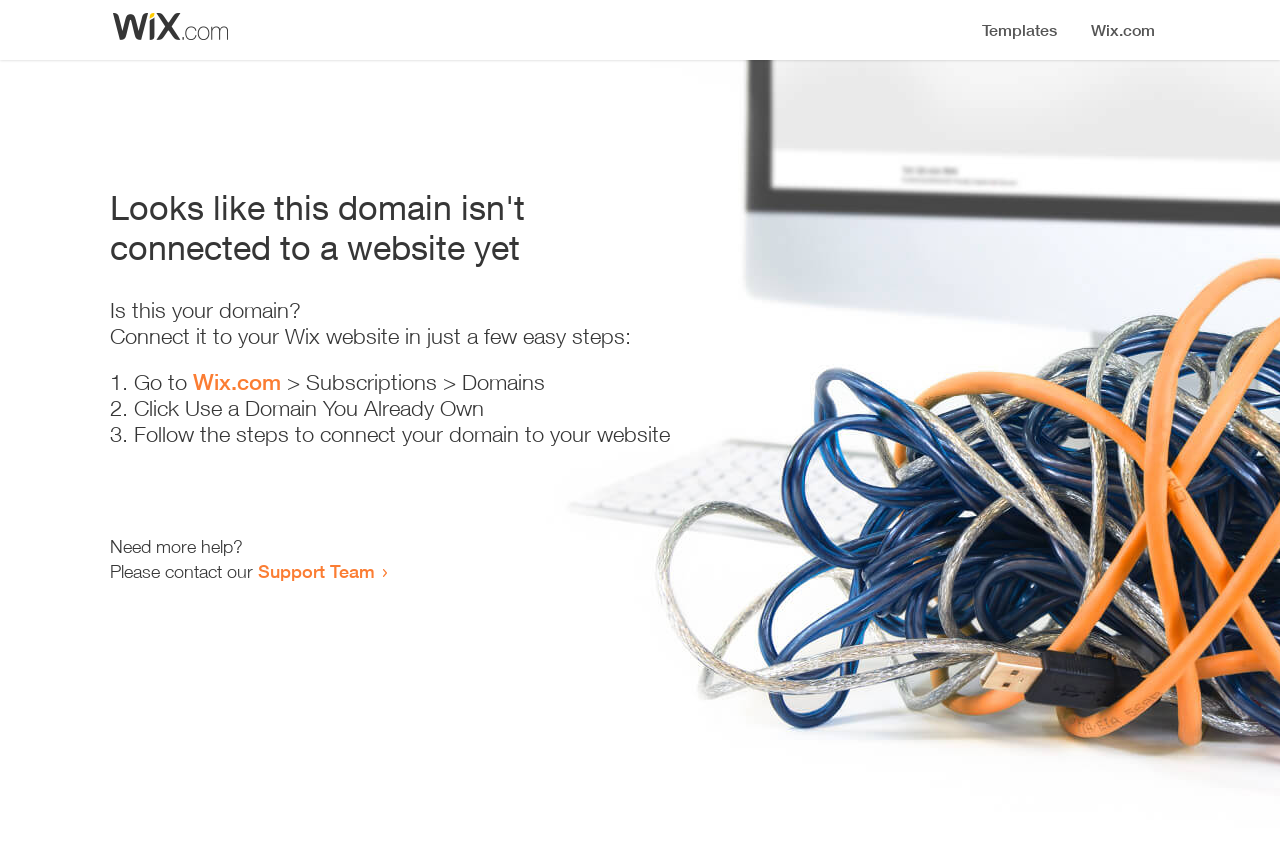Articulate a complete and detailed caption of the webpage elements.

The webpage appears to be an error page, indicating that a domain is not connected to a website yet. At the top, there is a small image, likely a logo or icon. Below the image, a prominent heading reads "Looks like this domain isn't connected to a website yet". 

Underneath the heading, there is a series of instructions to connect the domain to a Wix website. The instructions are presented in a step-by-step format, with each step numbered and accompanied by a brief description. The first step is to go to Wix.com, followed by navigating to the Subscriptions and Domains section. The second step is to click "Use a Domain You Already Own", and the third step is to follow the instructions to connect the domain to the website.

At the bottom of the page, there is a section offering additional help, with a message "Need more help?" followed by an invitation to contact the Support Team via a link.